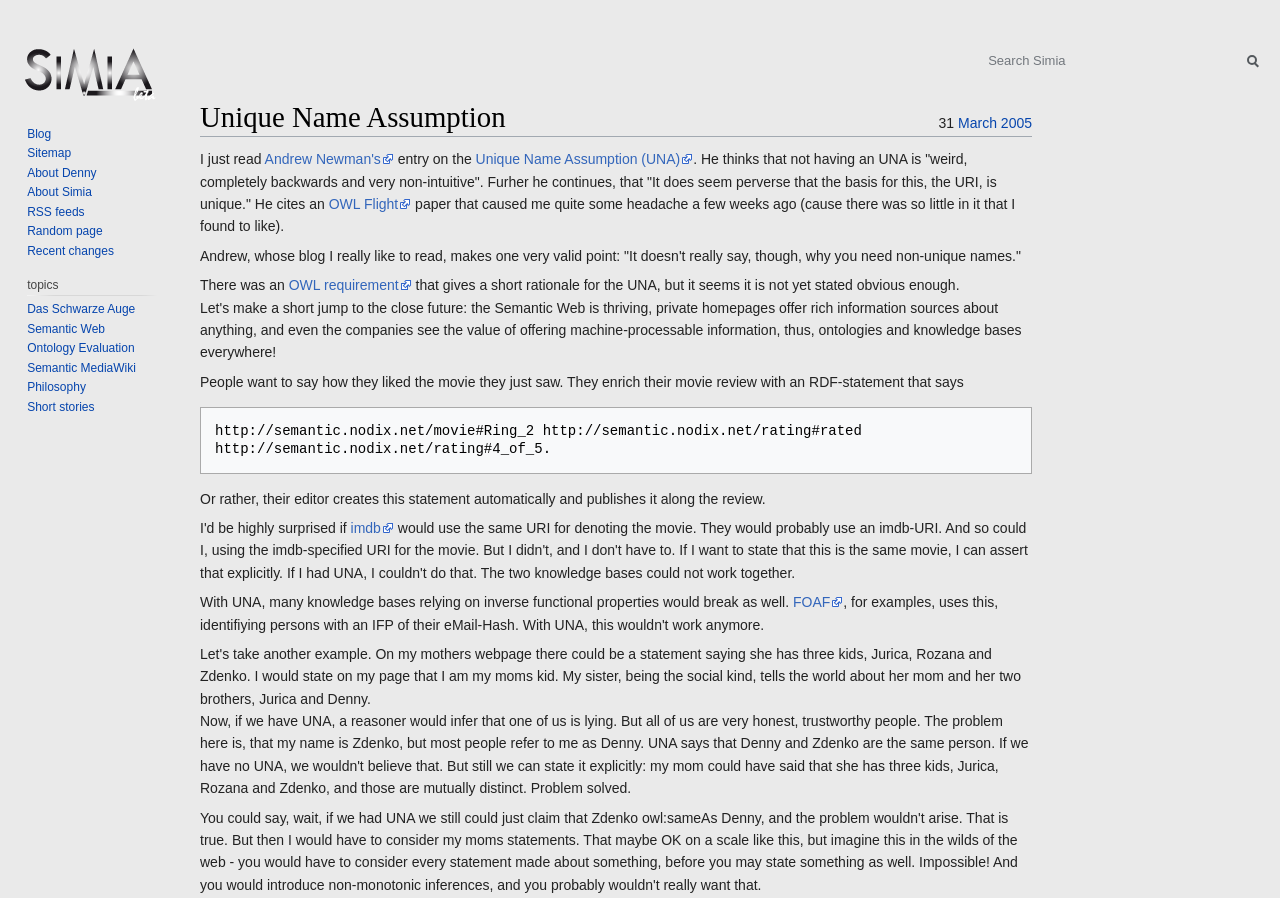What is the name of the movie reviewed in the example?
Based on the image, answer the question with a single word or brief phrase.

Ring 2